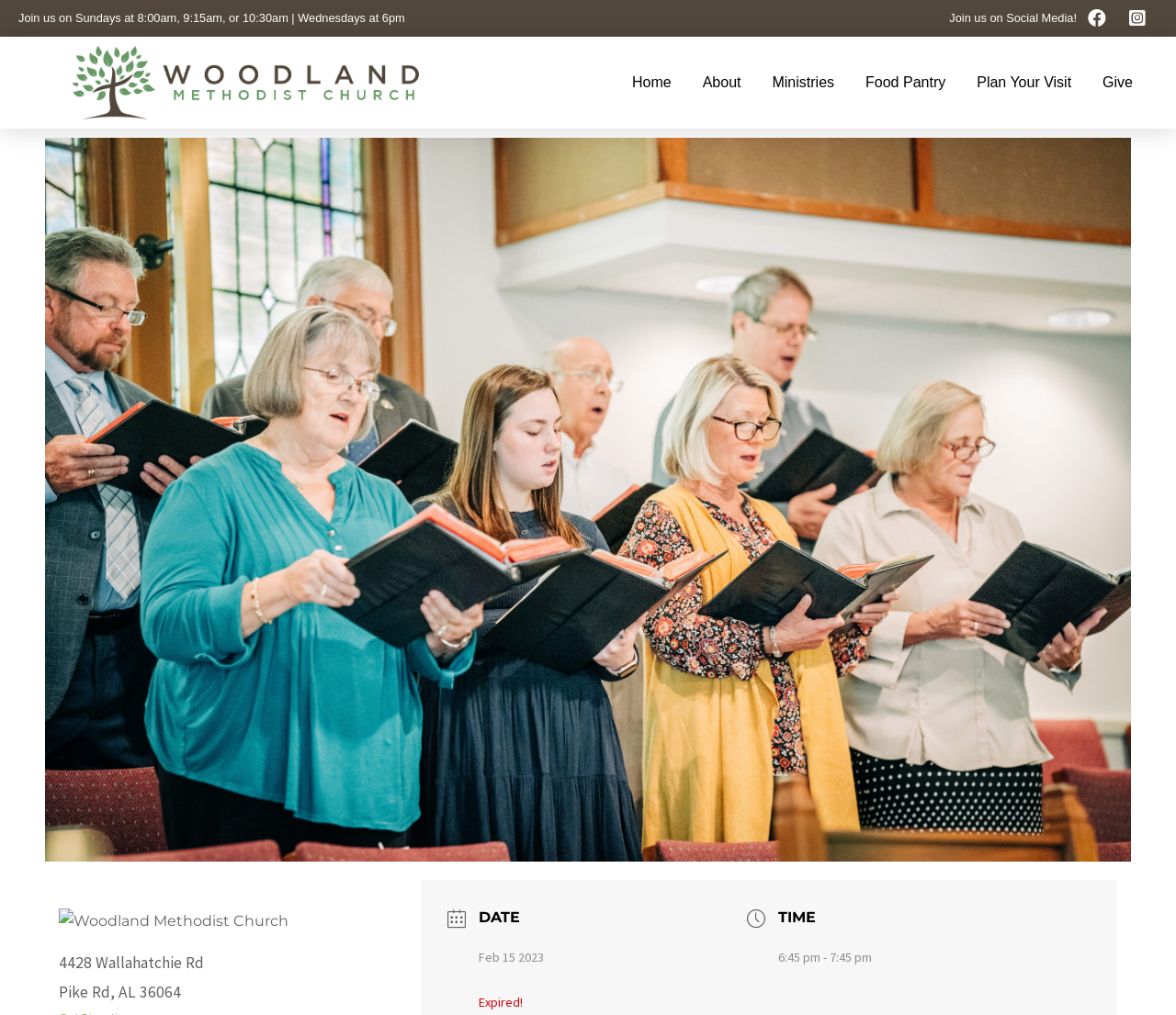Please provide a one-word or short phrase answer to the question:
What time is the choir practice on Wednesdays?

6:45 pm